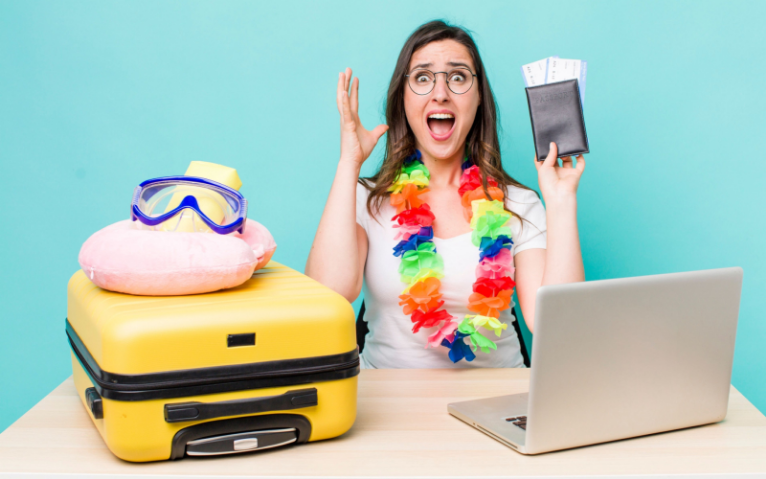What is the woman wearing around her neck?
Answer with a single word or phrase by referring to the visual content.

A colorful lei